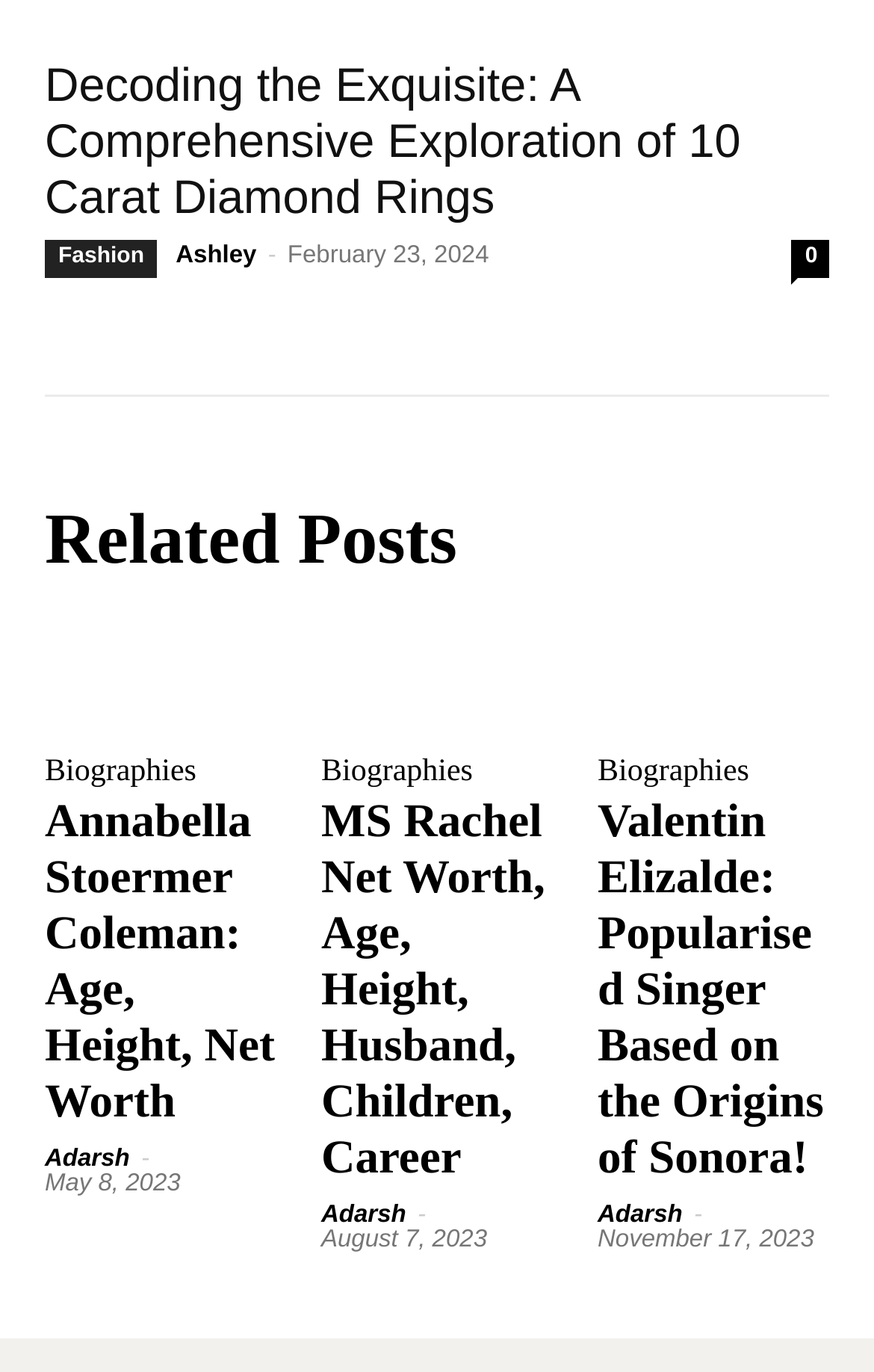Specify the bounding box coordinates of the element's region that should be clicked to achieve the following instruction: "Click on the link to read about Decoding the Exquisite: A Comprehensive Exploration of 10 Carat Diamond Rings". The bounding box coordinates consist of four float numbers between 0 and 1, in the format [left, top, right, bottom].

[0.051, 0.044, 0.847, 0.164]